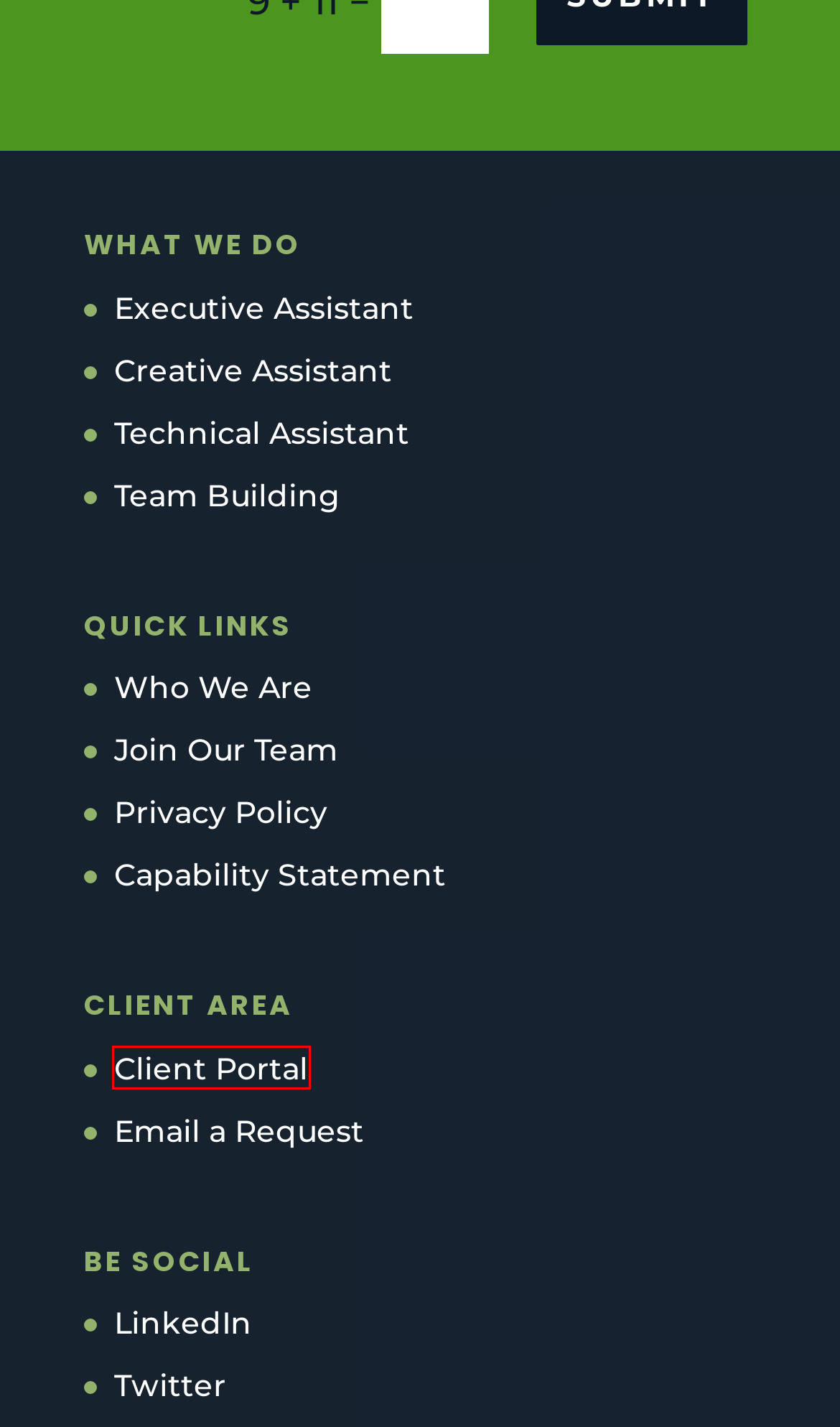You have a screenshot showing a webpage with a red bounding box around a UI element. Choose the webpage description that best matches the new page after clicking the highlighted element. Here are the options:
A. Team Building - Apex Virtual Solutions
B. Technical Virtual Assistant Services - Apex Virtual Solutions
C. Submit a Project - Apex Virtual Solutions
D. Branding and Website Design - Apex Virtual Solutions
E. Who We Are - Apex Virtual Solutions
F. Login :: Apex Virtual Solutions LLC
G. Careers - Apex Virtual Solutions
H. Atlanta Virtual Executive Assistant - Apex Virtual Solutions

F